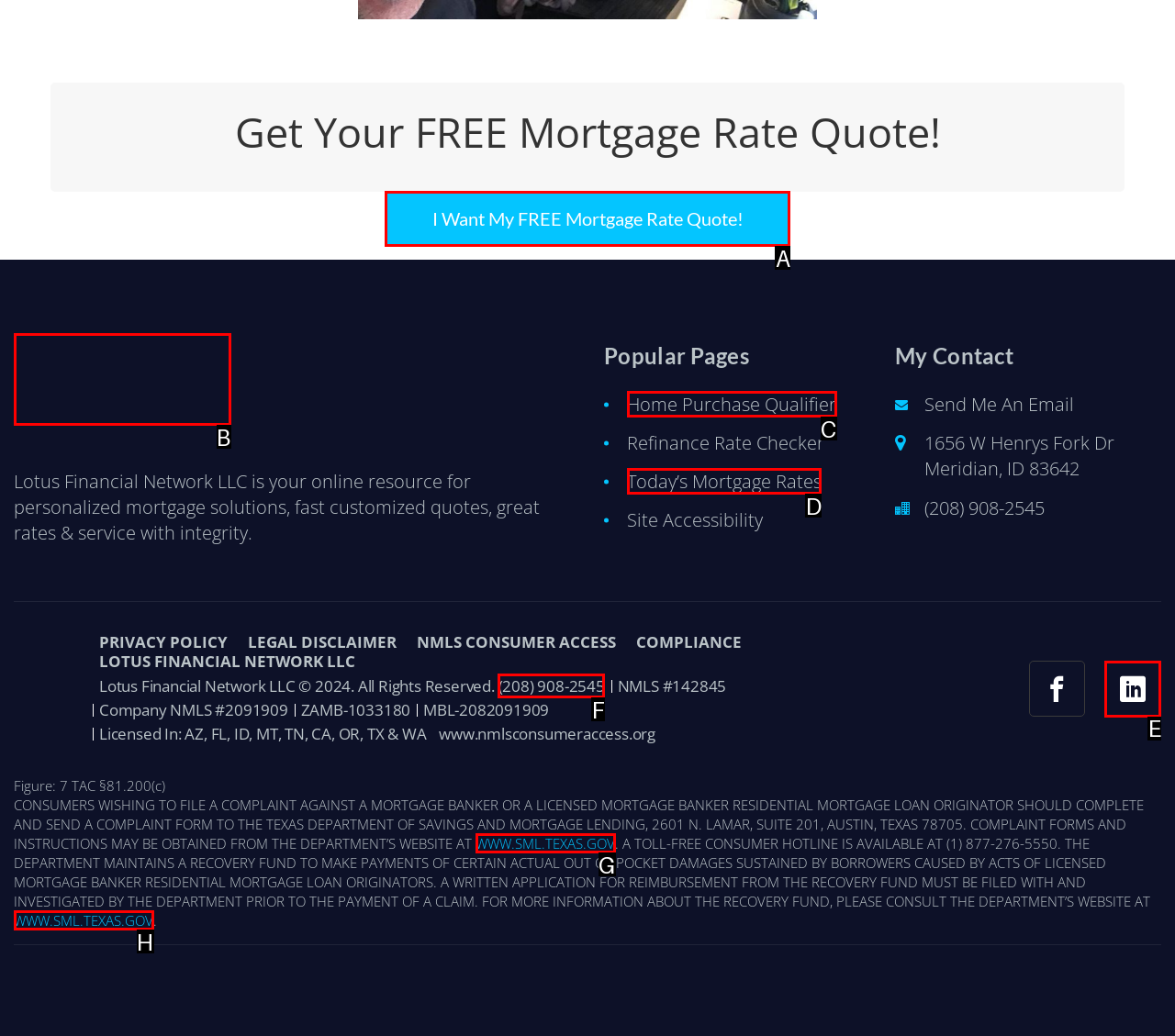Determine the letter of the UI element that you need to click to perform the task: Check today's mortgage rates.
Provide your answer with the appropriate option's letter.

D